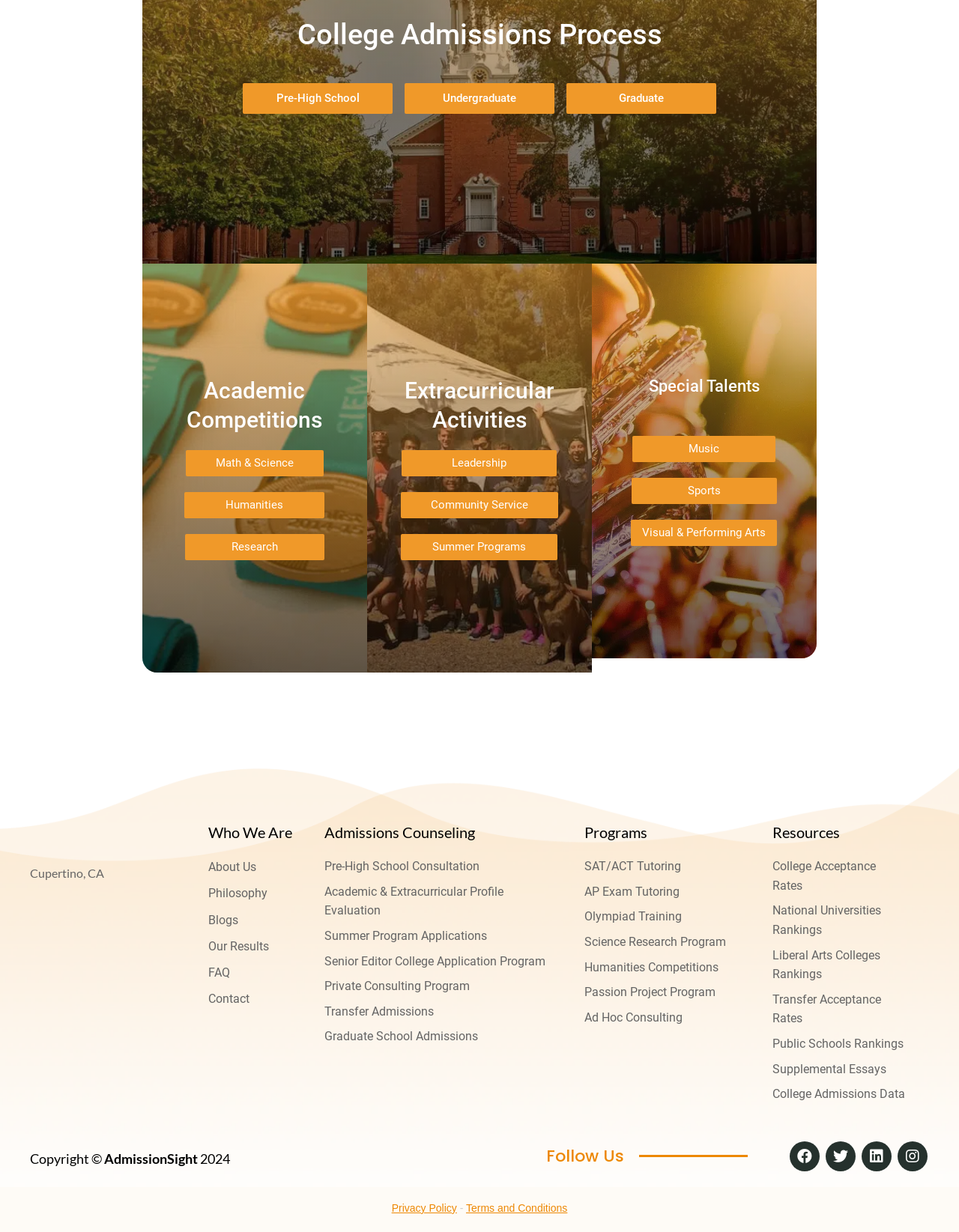Indicate the bounding box coordinates of the clickable region to achieve the following instruction: "Get information about College Admissions Process."

[0.148, 0.013, 0.852, 0.043]